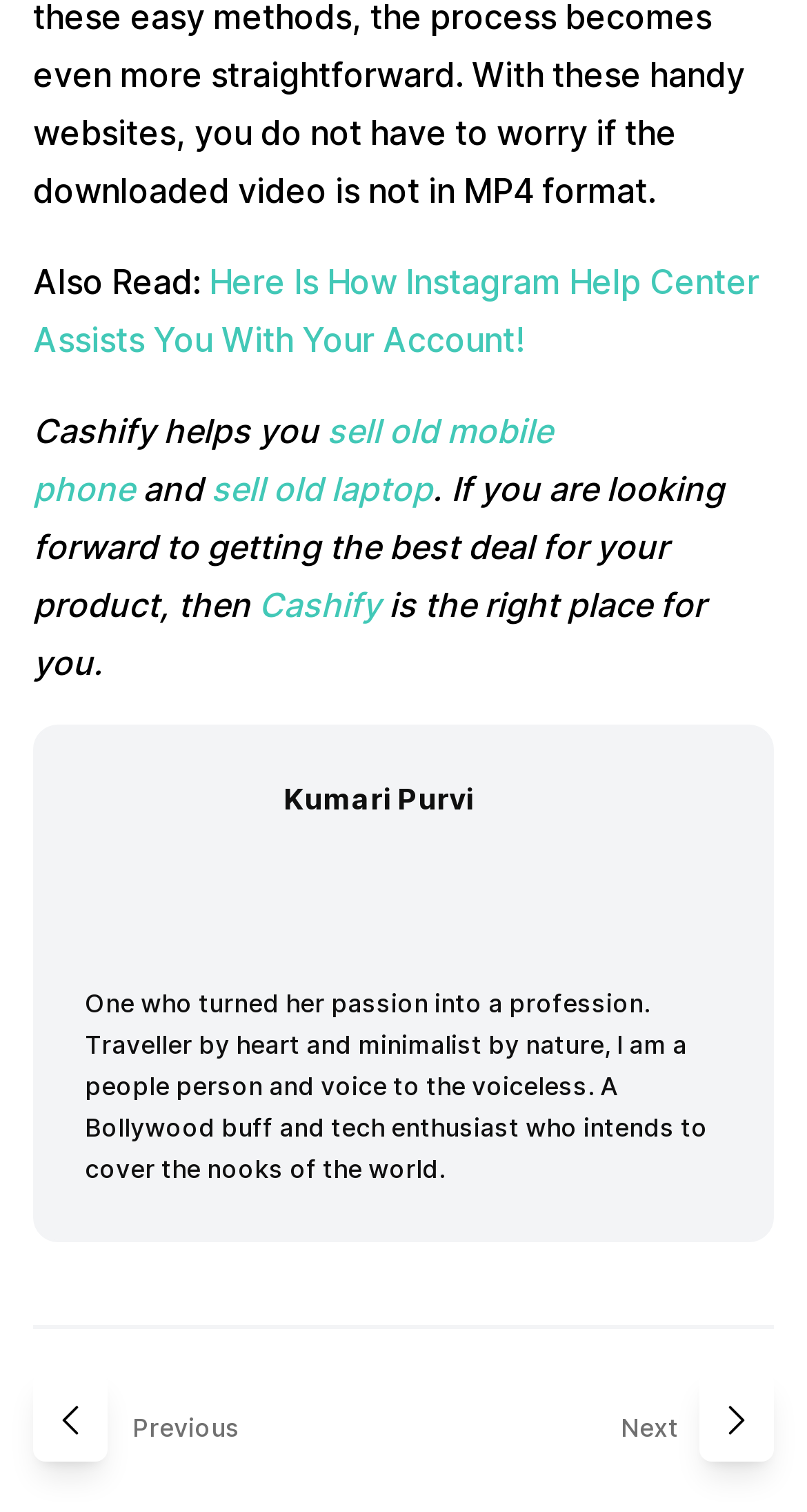Provide the bounding box coordinates of the UI element this sentence describes: "sell old mobile phone".

[0.041, 0.271, 0.685, 0.337]